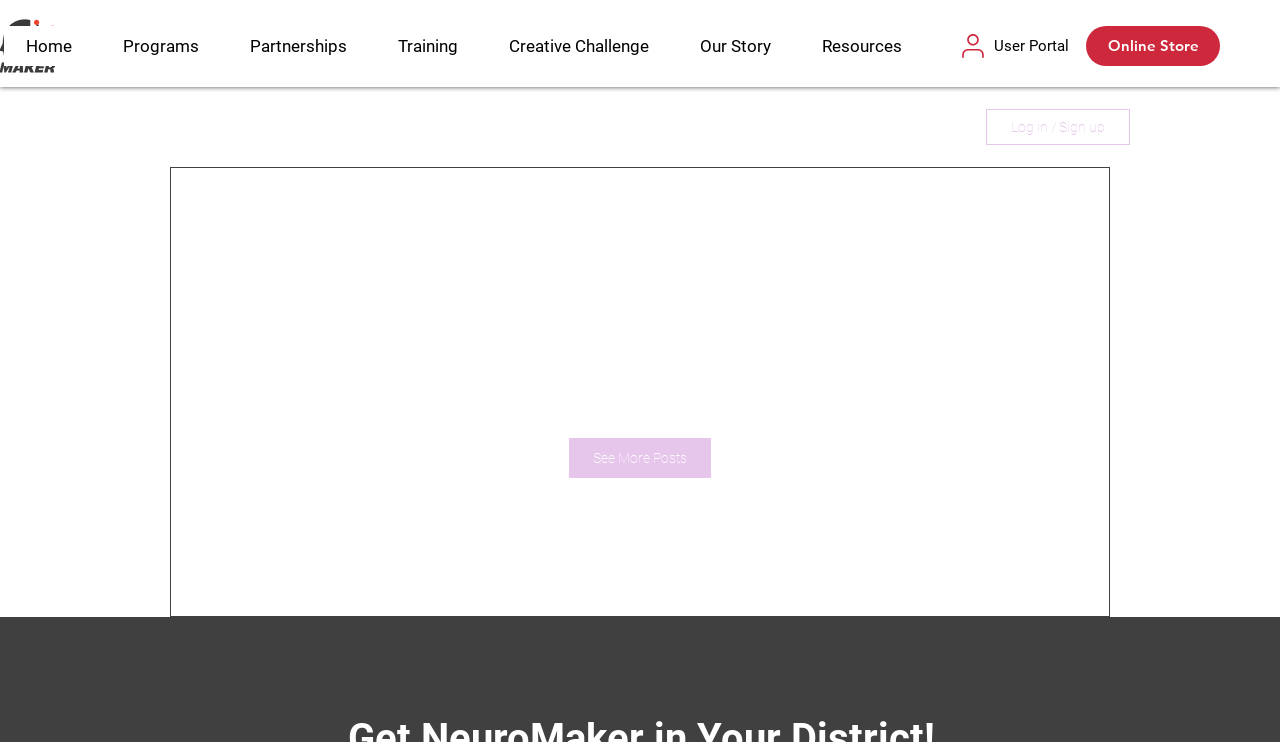What is the error message displayed on the webpage?
Please ensure your answer to the question is detailed and covers all necessary aspects.

The error message 'We Couldn’t Find This Page' is displayed on the webpage, indicating that the requested page could not be found.